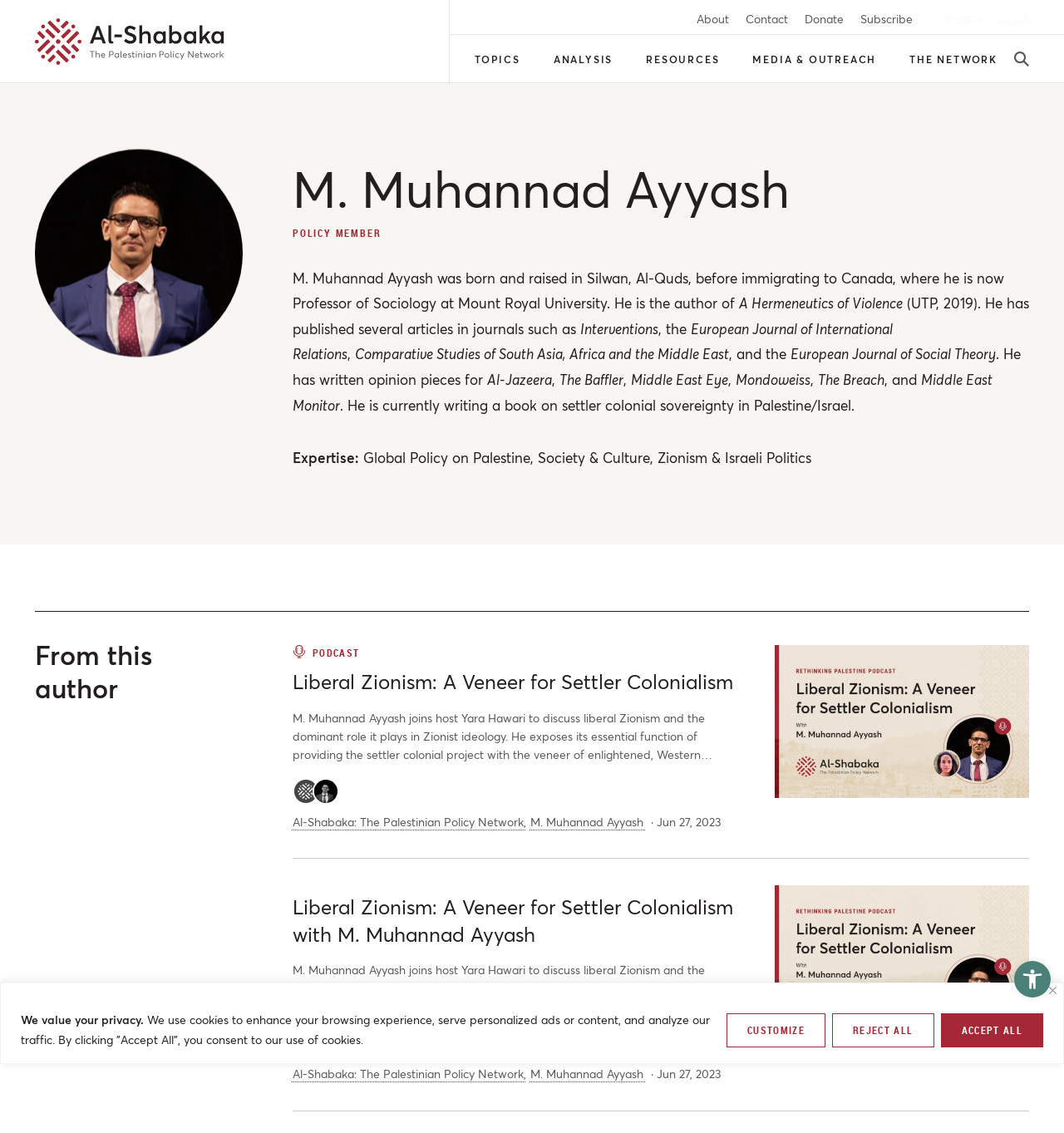Pinpoint the bounding box coordinates of the clickable element needed to complete the instruction: "Click the 'Donate' link". The coordinates should be provided as four float numbers between 0 and 1: [left, top, right, bottom].

[0.756, 0.011, 0.793, 0.022]